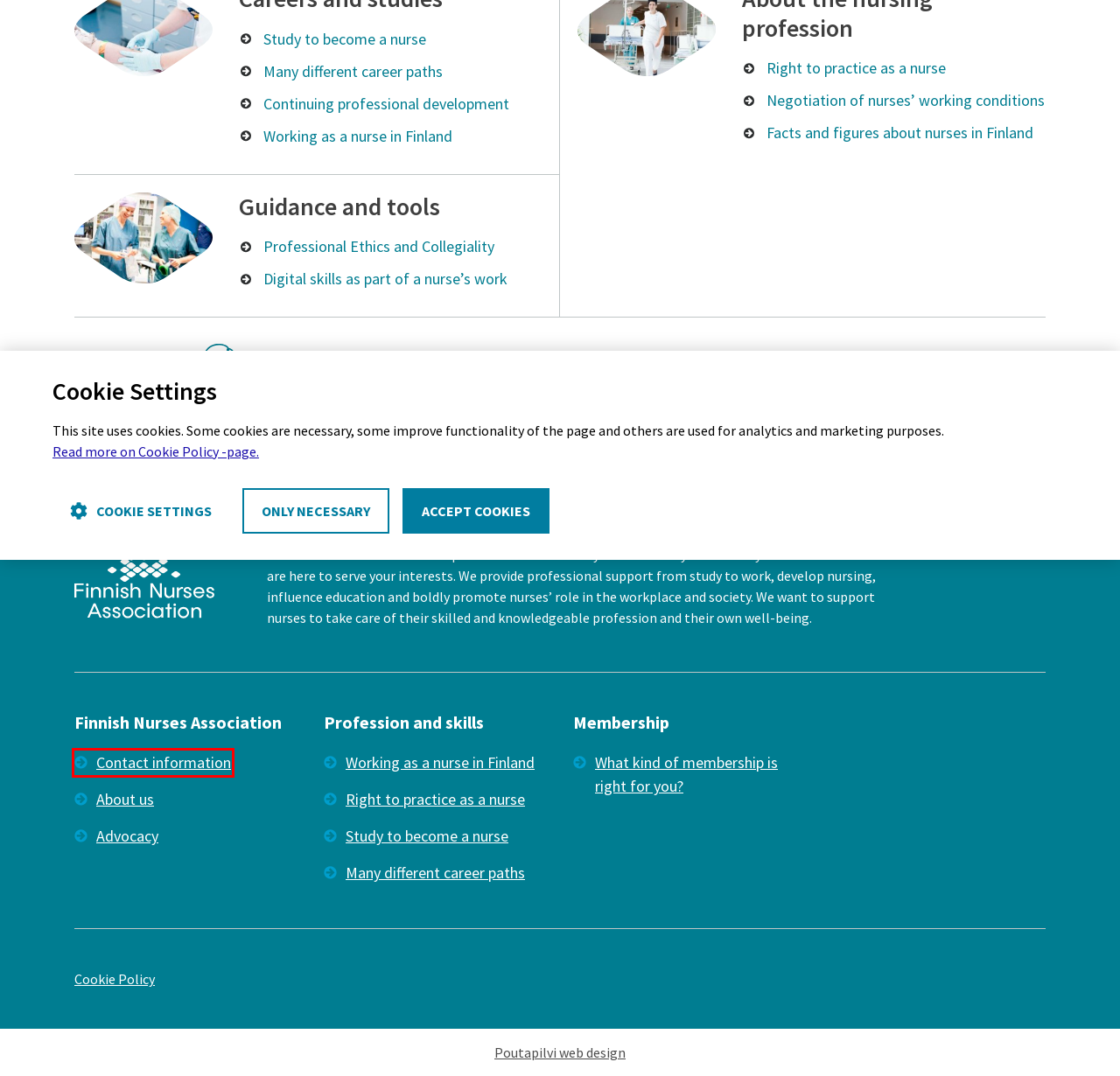Inspect the provided webpage screenshot, concentrating on the element within the red bounding box. Select the description that best represents the new webpage after you click the highlighted element. Here are the candidates:
A. Digital skills as part of a nurse’s work | Finnish nurses association
B. Sairaanhoitajan ammatinharjoittamisoikeus | Finnish nurses association
C. Miten Sairaanhoitajaliitto vaikuttaa? | Finnish nurses association
D. Yhteystiedot | Finnish nurses association
E. Cookie Policy | Finnish nurses association
F. Opiskele sairaanhoitajaksi | Finnish nurses association
G. Sairaanhoitajan monet eri urapolut | Finnish nurses association
H. Kollegiaalisuus ja ammattietiikka | Finnish nurses association

D